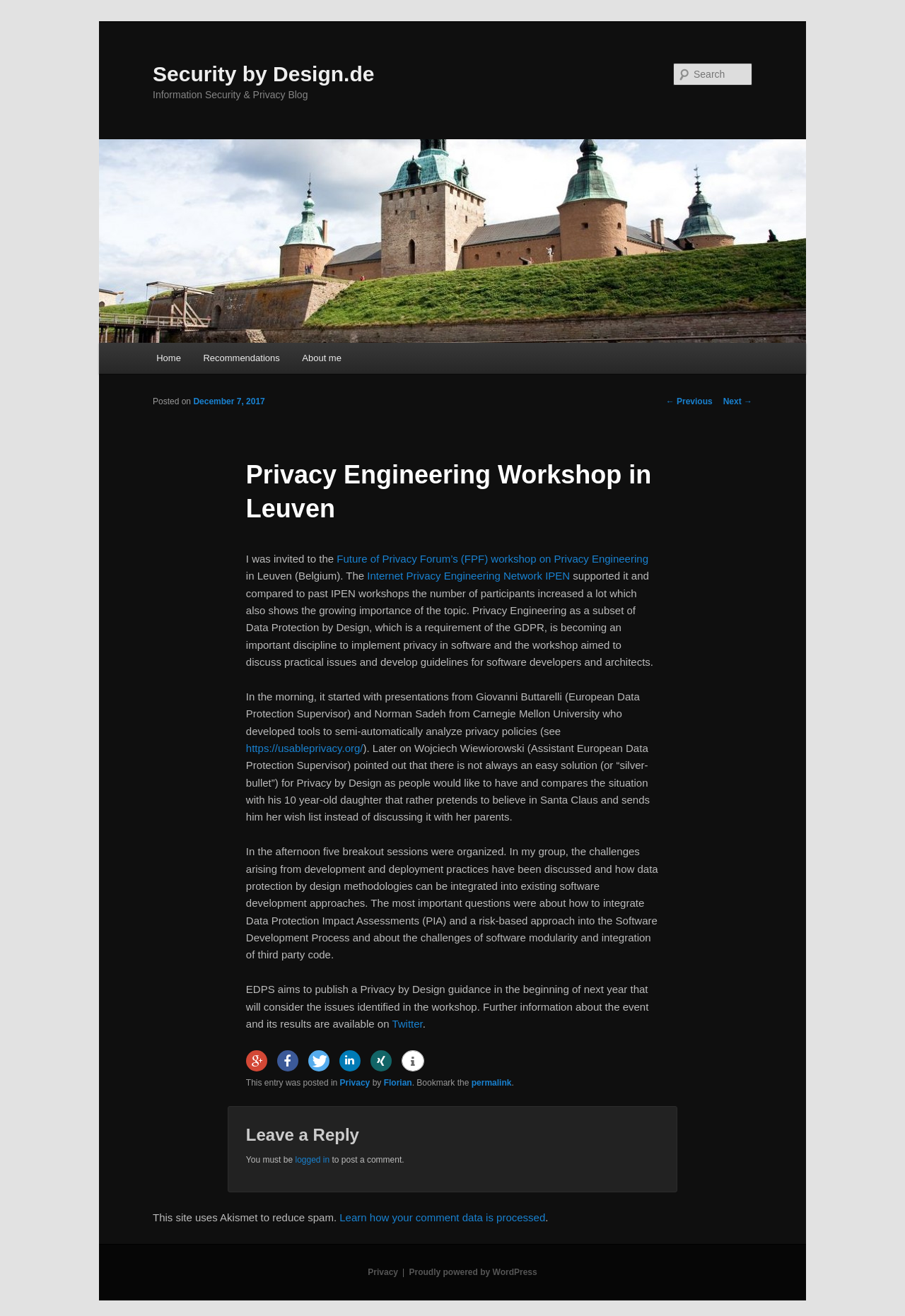Determine the bounding box for the described UI element: "Security by Design.de".

[0.169, 0.047, 0.414, 0.065]